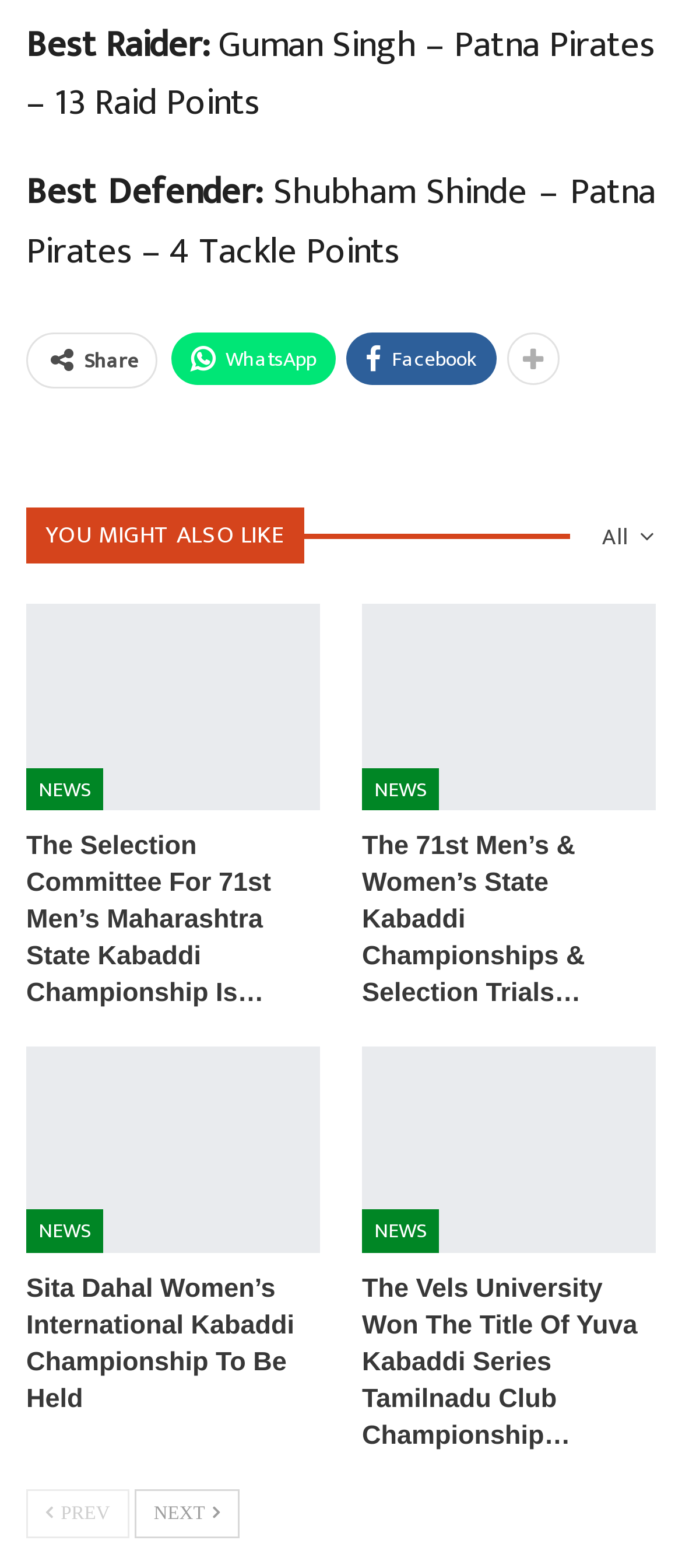Please find the bounding box coordinates of the element that must be clicked to perform the given instruction: "Click on Facebook to share". The coordinates should be four float numbers from 0 to 1, i.e., [left, top, right, bottom].

[0.508, 0.212, 0.728, 0.246]